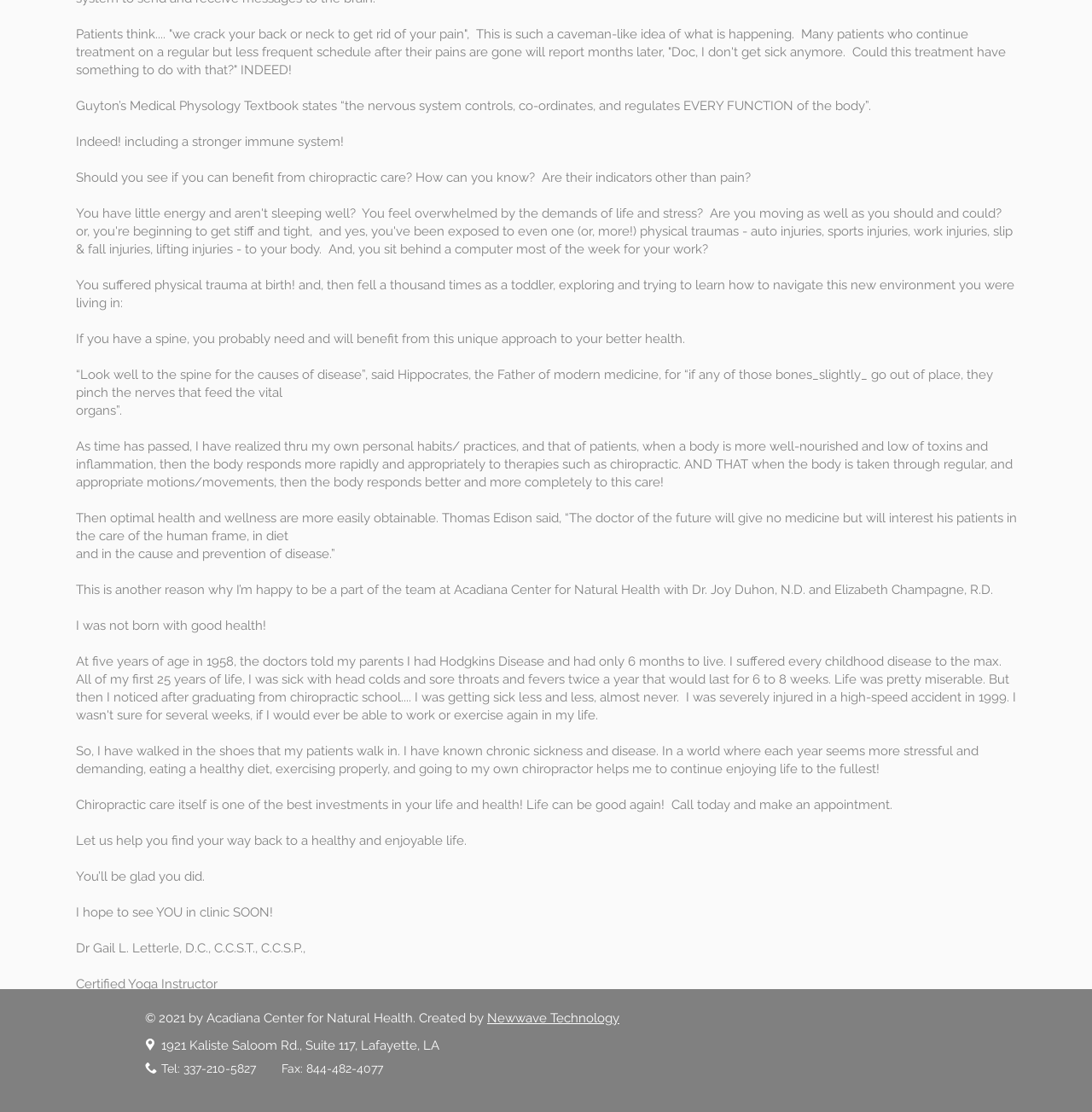Can you look at the image and give a comprehensive answer to the question:
What is the purpose of chiropractic care according to the webpage?

The webpage suggests that chiropractic care is not just for pain relief, but also for improving overall health and wellness. It mentions that regular chiropractic care can help prevent disease and improve the immune system, indicating that the purpose of chiropractic care is to promote overall health and wellness.